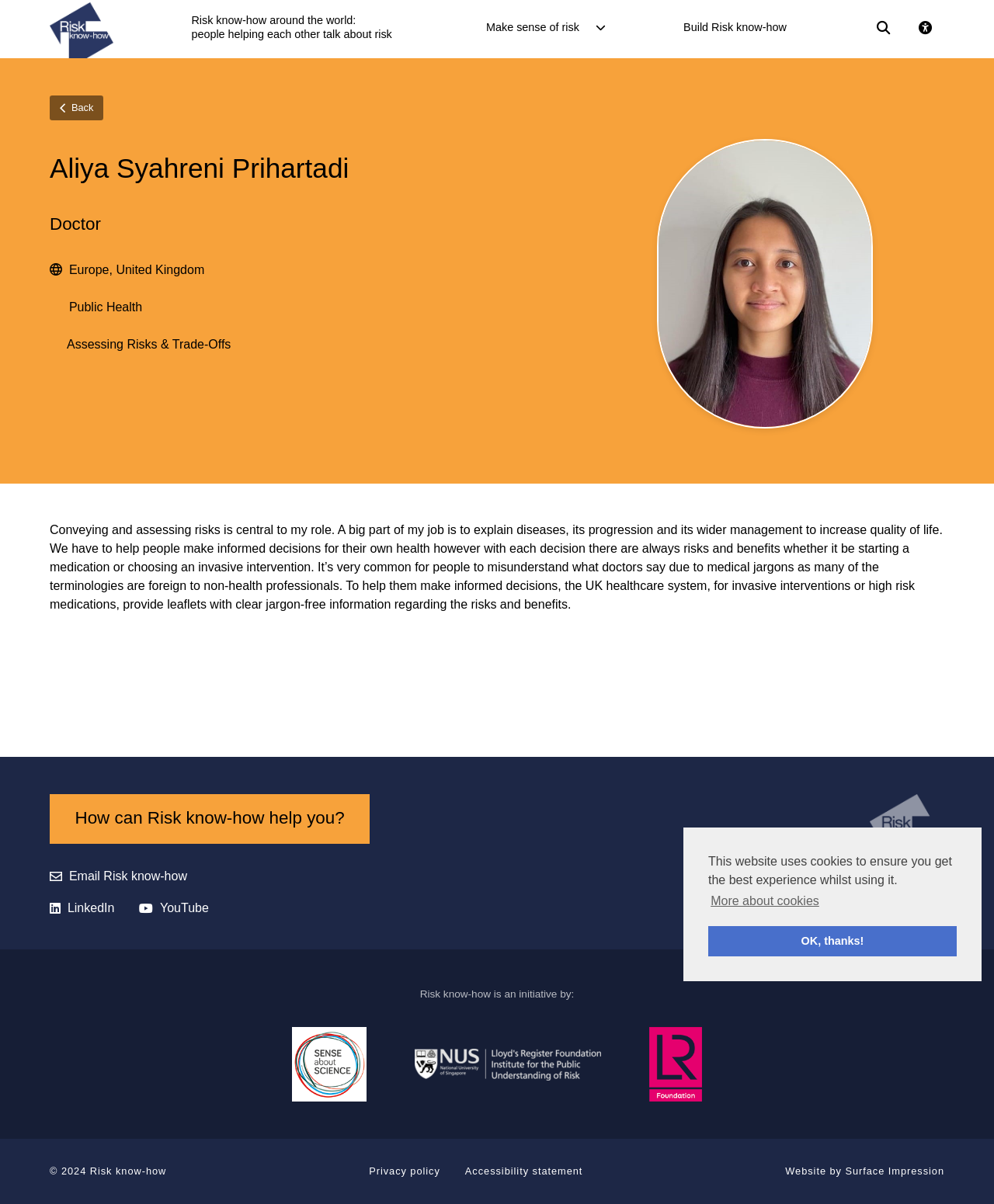Please find the bounding box coordinates in the format (top-left x, top-left y, bottom-right x, bottom-right y) for the given element description. Ensure the coordinates are floating point numbers between 0 and 1. Description: Build Risk know-how

[0.671, 0.01, 0.808, 0.036]